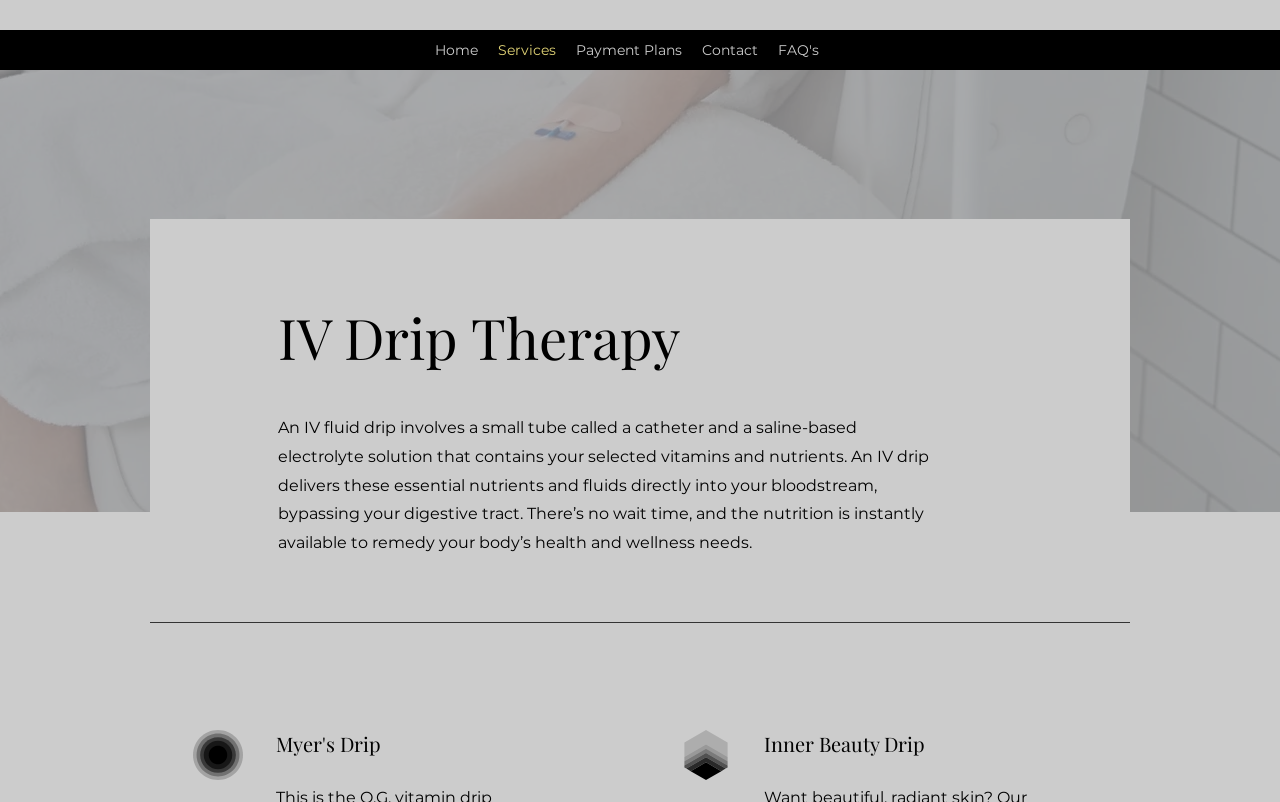Provide a brief response in the form of a single word or phrase:
How many links are in the navigation menu?

5